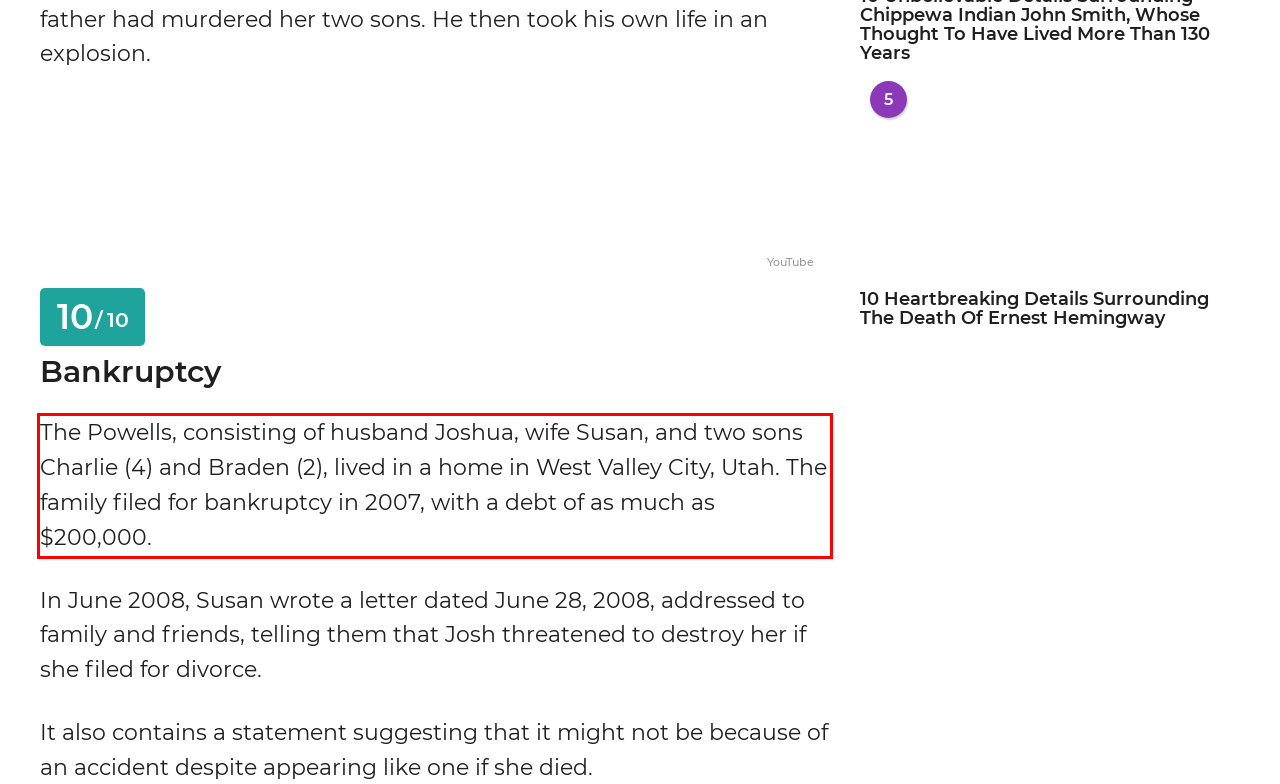By examining the provided screenshot of a webpage, recognize the text within the red bounding box and generate its text content.

The Powells, consisting of husband Joshua, wife Susan, and two sons Charlie (4) and Braden (2), lived in a home in West Valley City, Utah. The family filed for bankruptcy in 2007, with a debt of as much as $200,000.